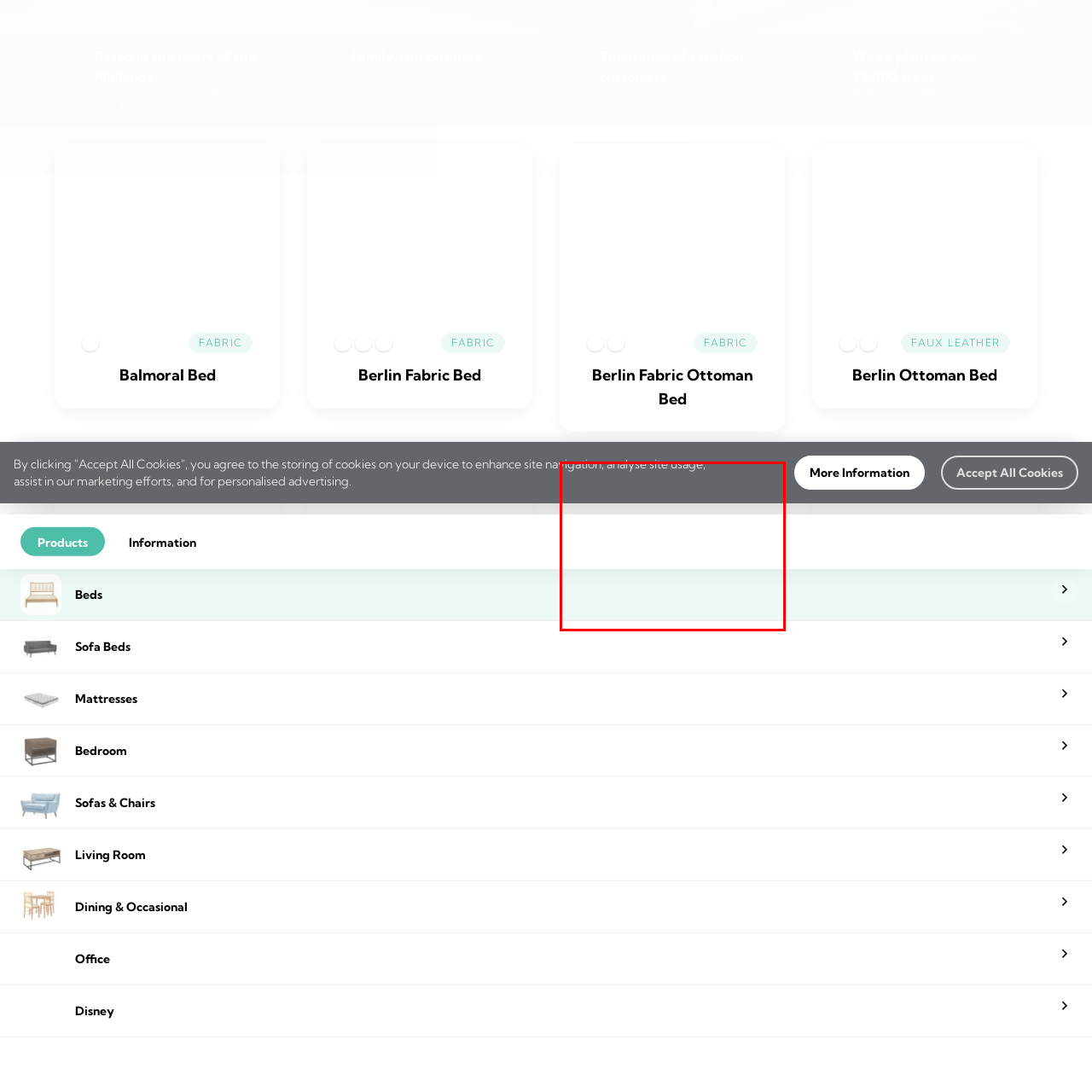Direct your attention to the image within the red bounding box and respond with a detailed answer to the following question, using the image as your reference: What is the primary purpose of the bed?

The caption describes the bed as an 'ideal centerpiece for any contemporary bedroom', implying that its primary purpose is to be a focal point in a bedroom.